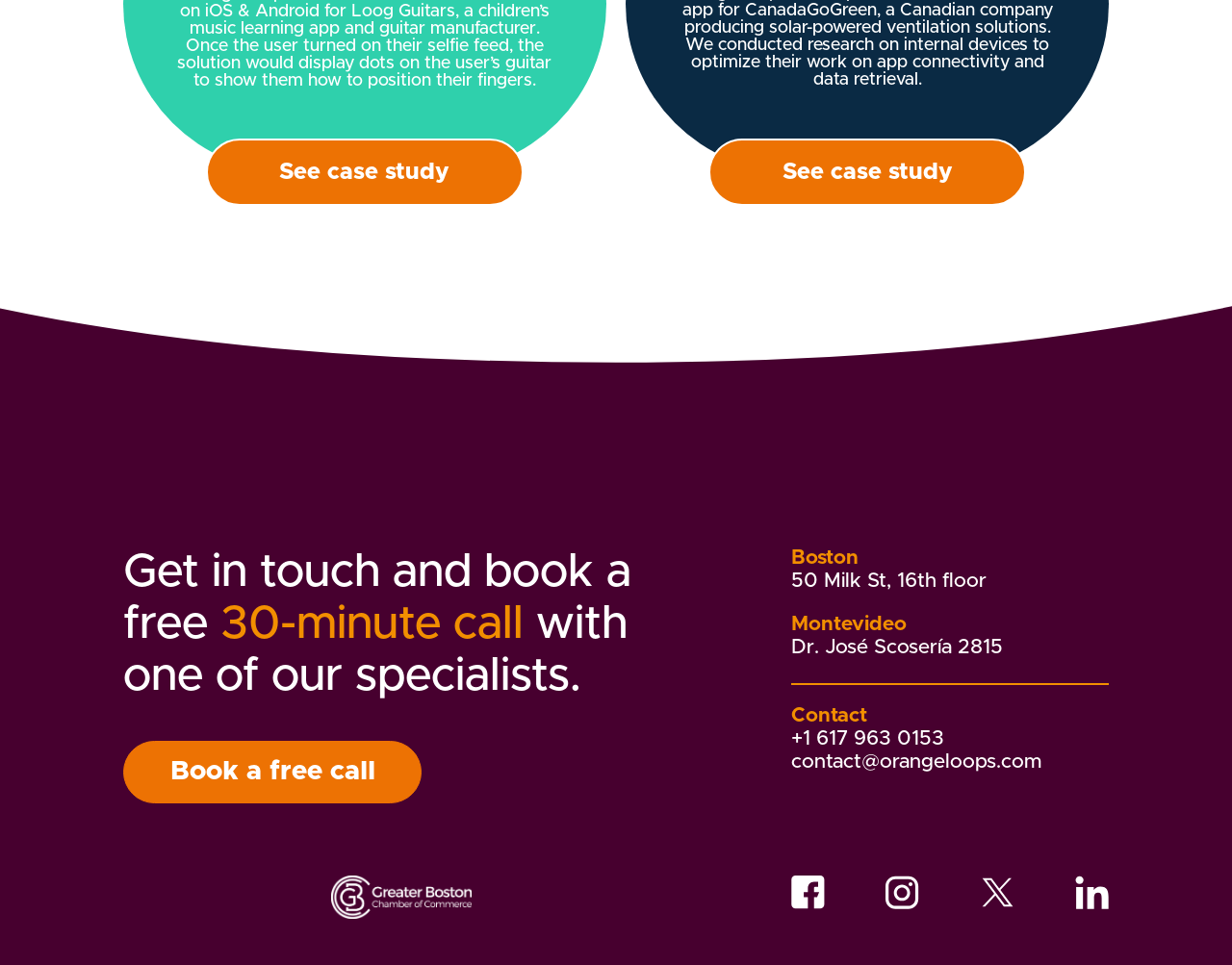Please determine the bounding box coordinates of the area that needs to be clicked to complete this task: 'Click the 'See case study' button'. The coordinates must be four float numbers between 0 and 1, formatted as [left, top, right, bottom].

[0.167, 0.143, 0.425, 0.213]